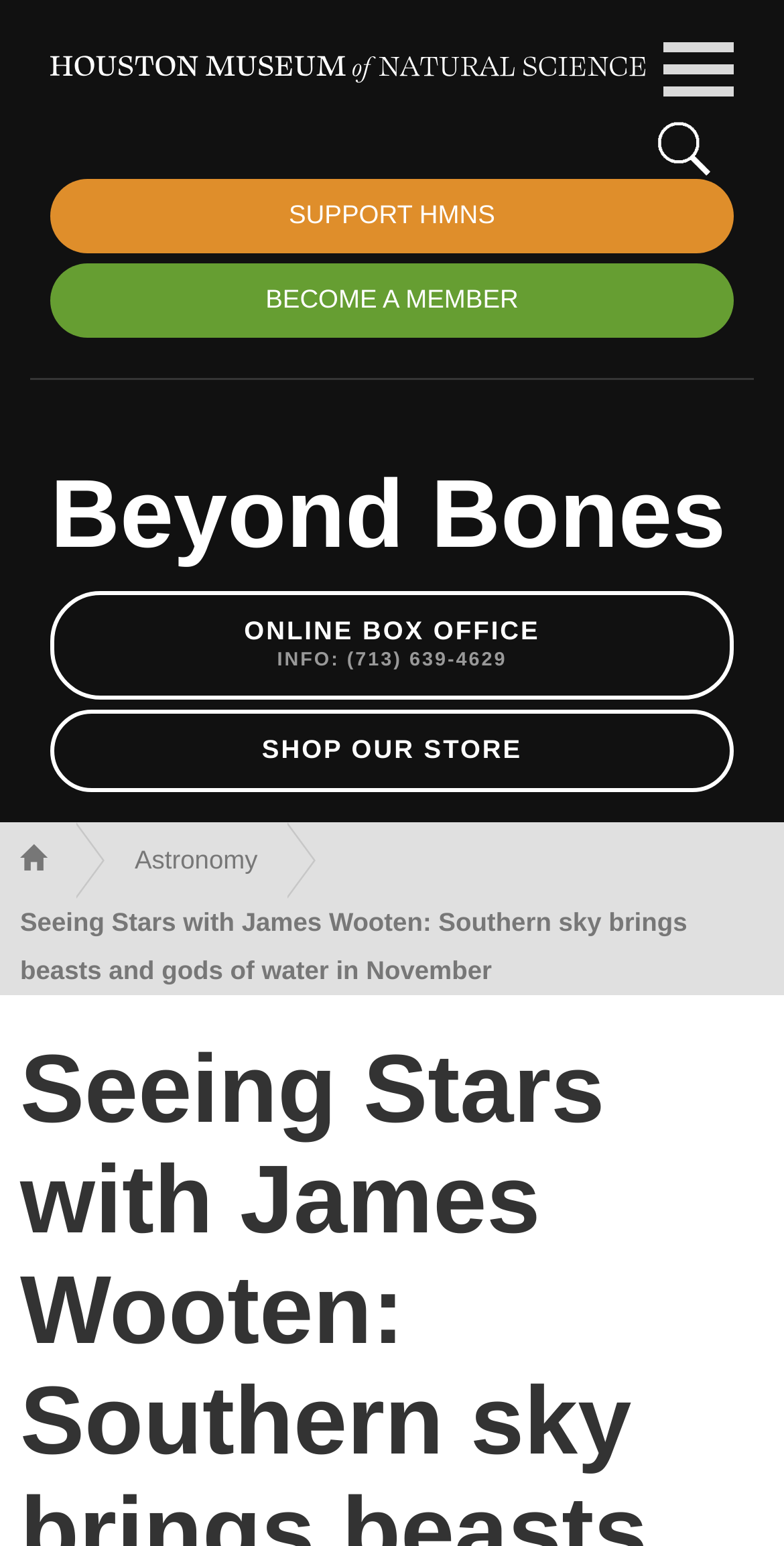Please answer the following question as detailed as possible based on the image: 
What is the category of the article?

I determined the category by looking at the link element with the text 'Astronomy' which is located at [0.172, 0.546, 0.329, 0.565] and is likely a category or tag for the article.